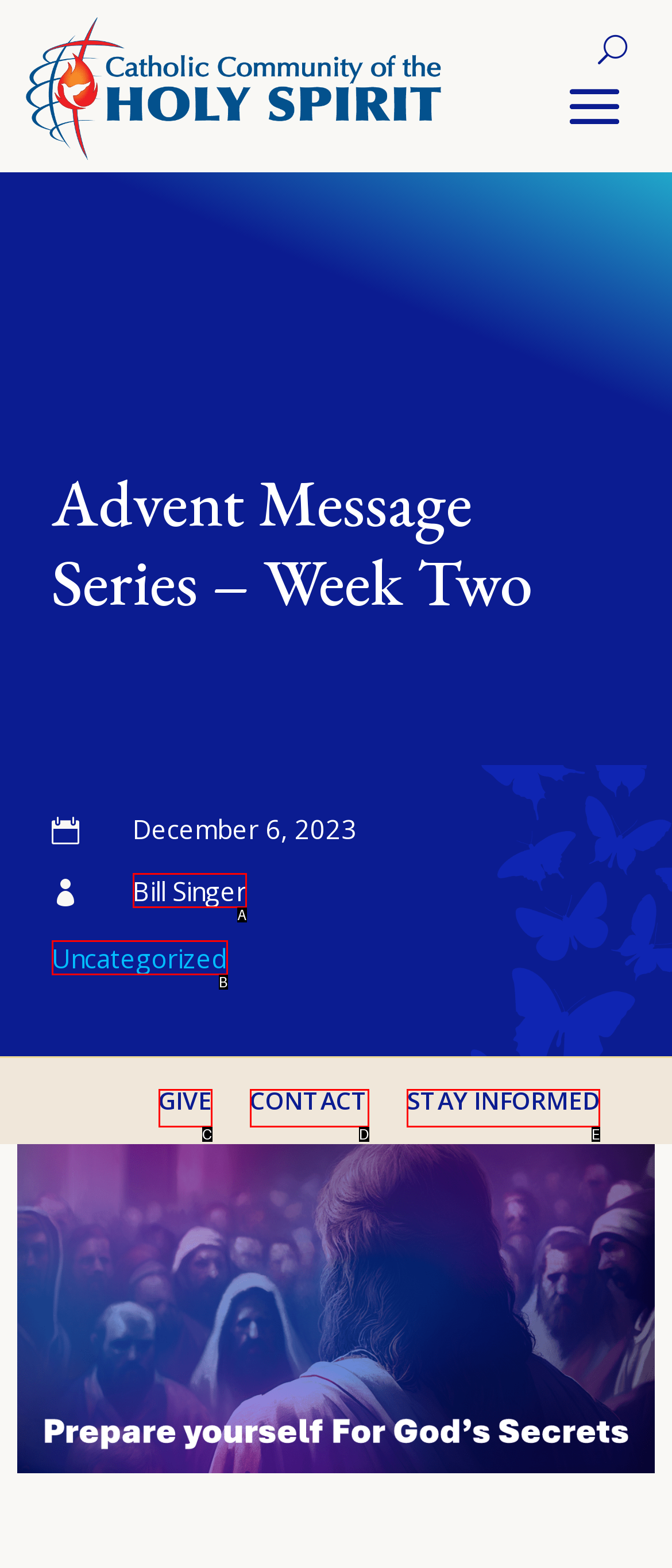Given the description: Skype or Telephone Sessions, identify the matching HTML element. Provide the letter of the correct option.

None